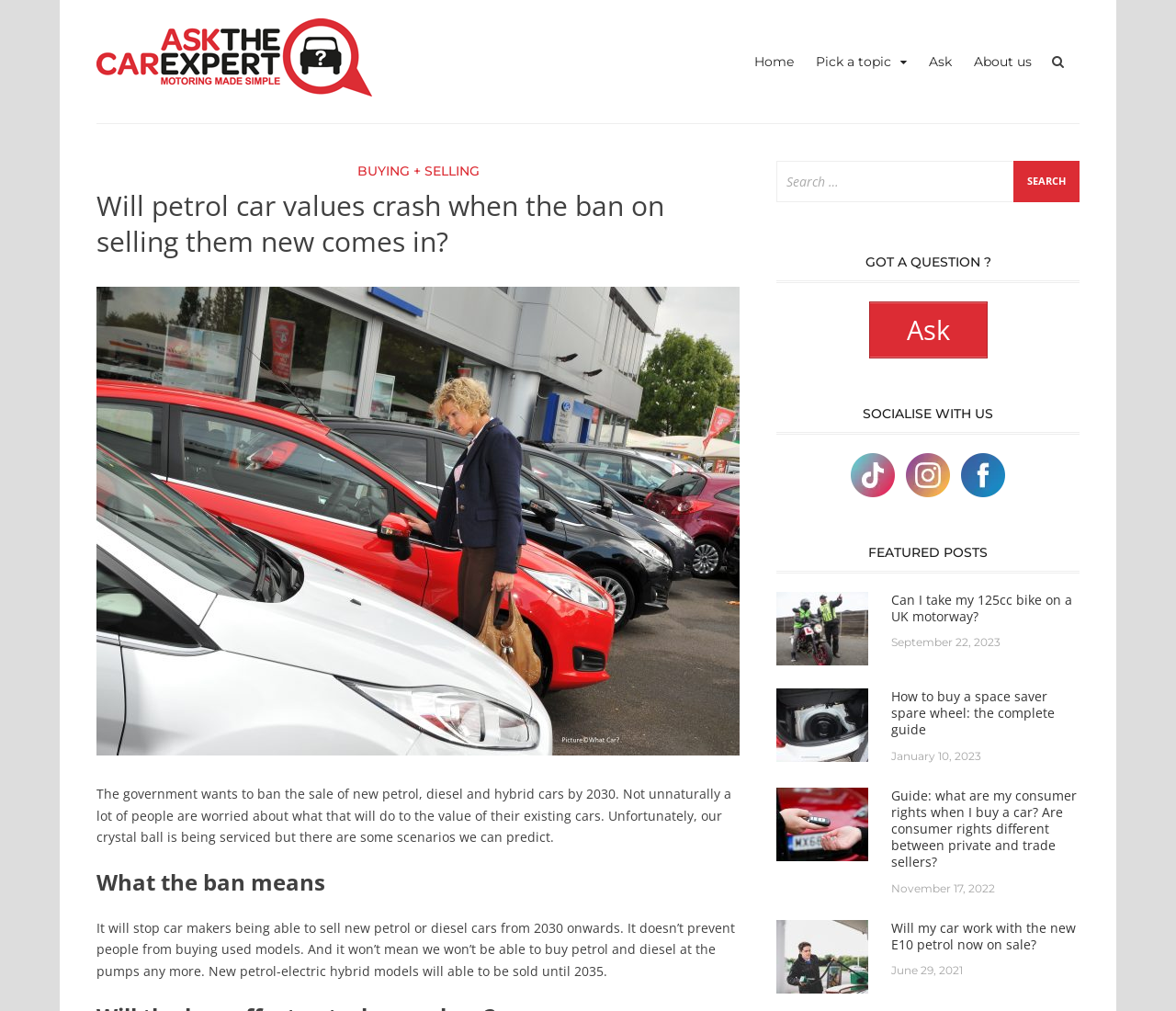What is the website's tagline?
Answer the question with a single word or phrase derived from the image.

Motoring made simple